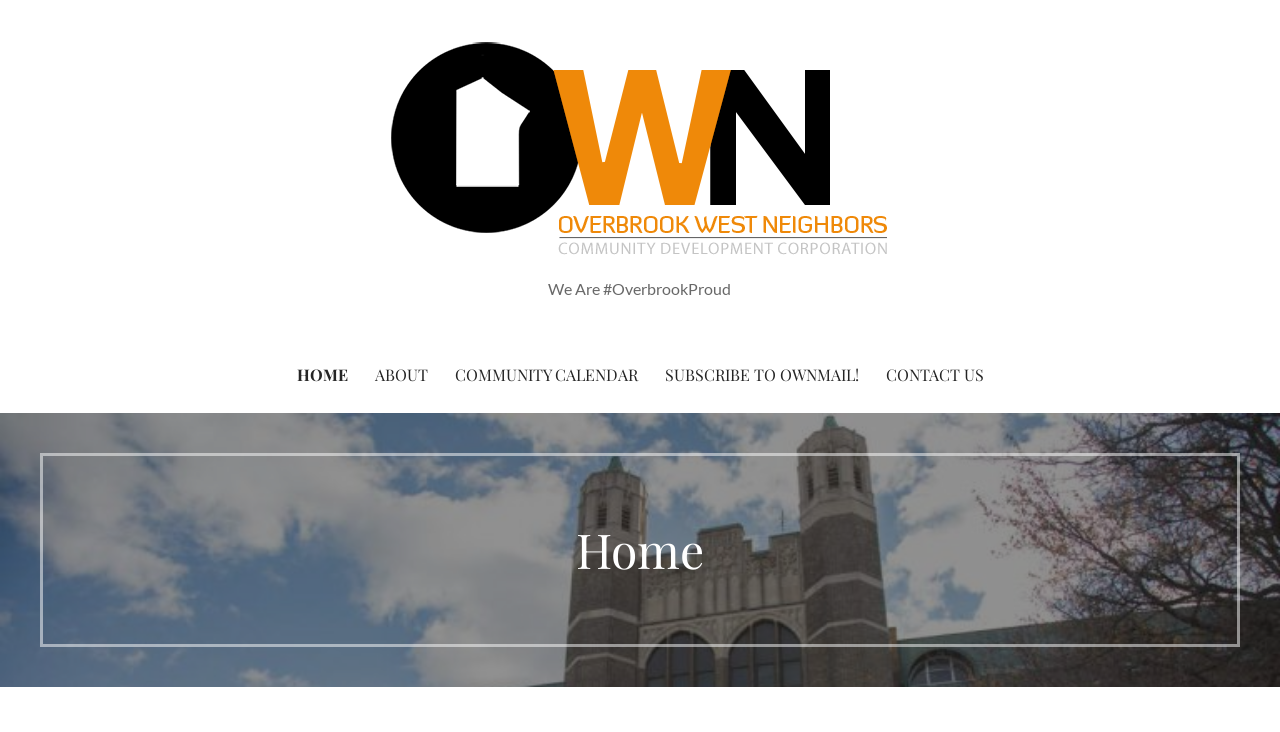Respond to the question below with a single word or phrase: How many links are on the top navigation bar?

5